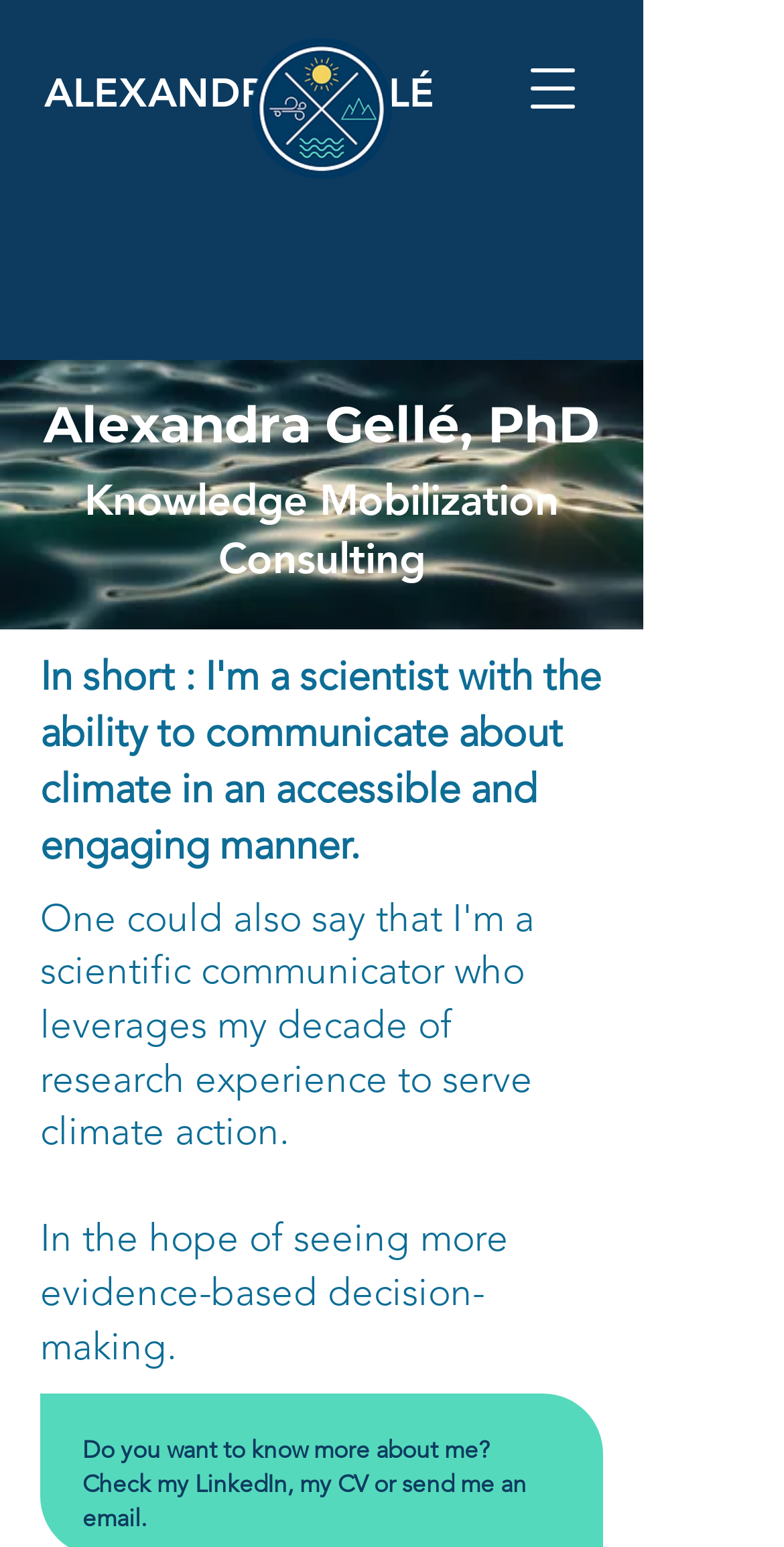From the given element description: "ALEXANDRA GELLÉ", find the bounding box for the UI element. Provide the coordinates as four float numbers between 0 and 1, in the order [left, top, right, bottom].

[0.056, 0.044, 0.554, 0.075]